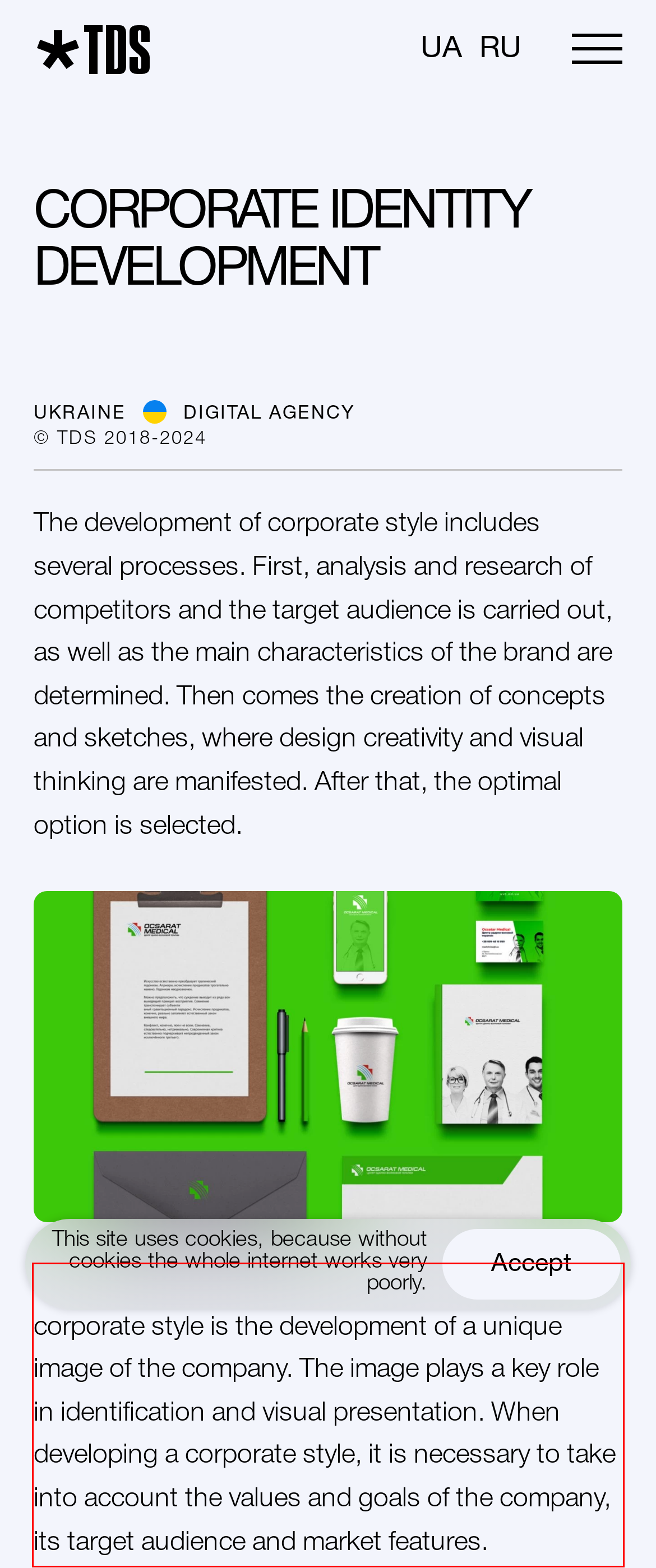Examine the screenshot of the webpage, locate the red bounding box, and generate the text contained within it.

An important stage in the process of developing a corporate style is the development of a unique image of the company. The image plays a key role in identification and visual presentation. When developing a corporate style, it is necessary to take into account the values and goals of the company, its target audience and market features.